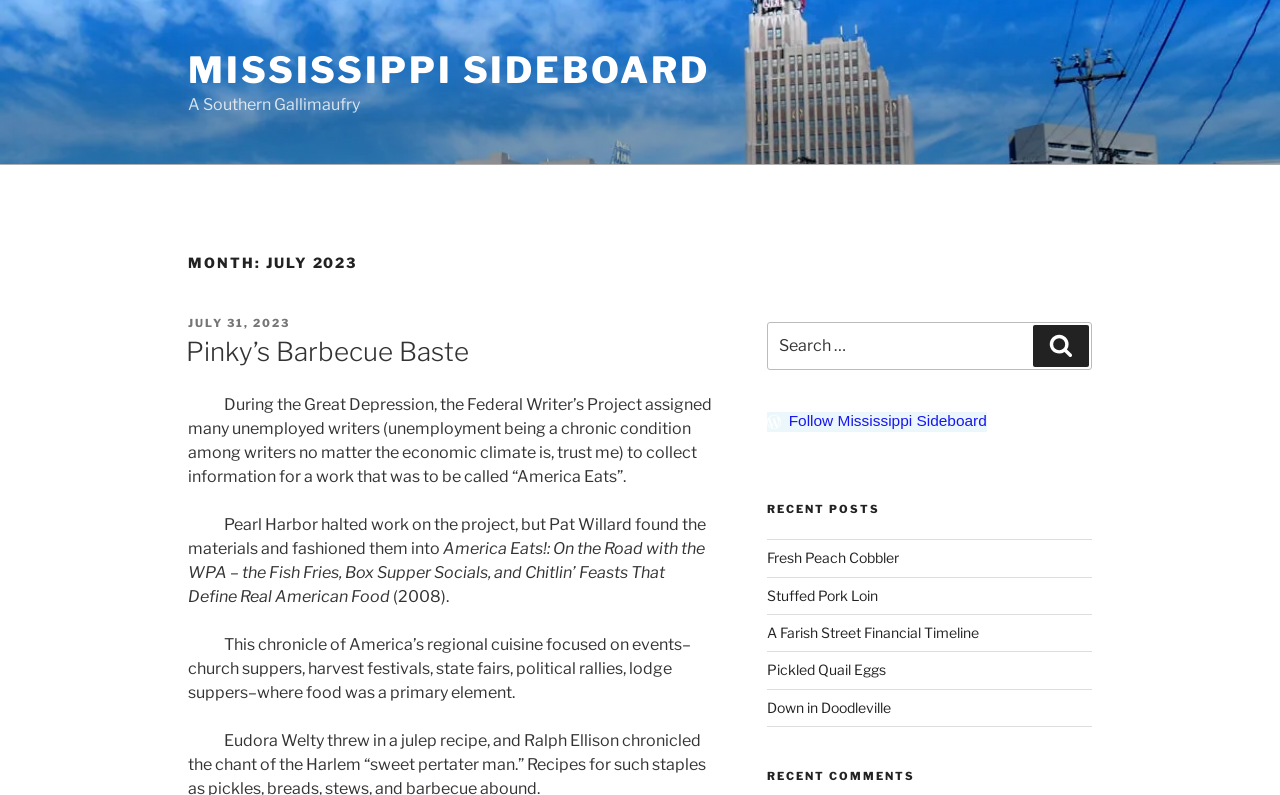Please locate and generate the primary heading on this webpage.

MONTH: JULY 2023